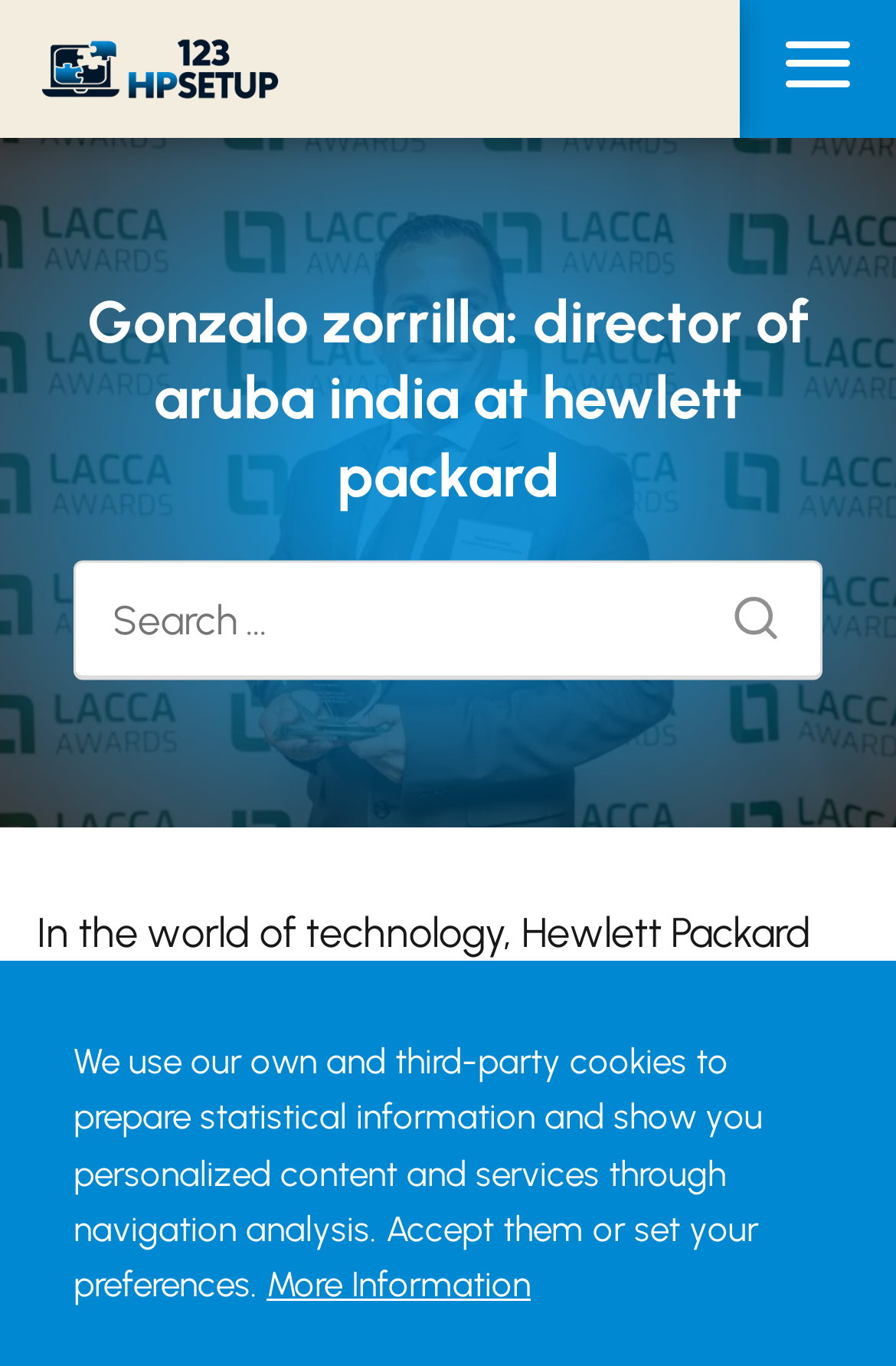Describe all the key features of the webpage in detail.

The webpage is about Gonzalo Zorrilla, a leading figure at Hewlett Packard, specifically highlighting his role as the Director of Aruba India. At the top-left corner, there is a logo of "123 HP Setup" accompanied by a link to the same. Below this, a prominent heading displays the title of the webpage, "Gonzalo Zorrilla: Director of Aruba India at Hewlett Packard".

To the right of the heading, a search bar is present, consisting of a required text box with a placeholder "Search..." and a "Search" button next to it. The button features a small icon. 

Further down, a paragraph of text is displayed, informing users about the use of cookies on the website, including their own and third-party cookies, for statistical information and personalized content. This text is followed by a "More Information" link at the bottom-right corner of the page.